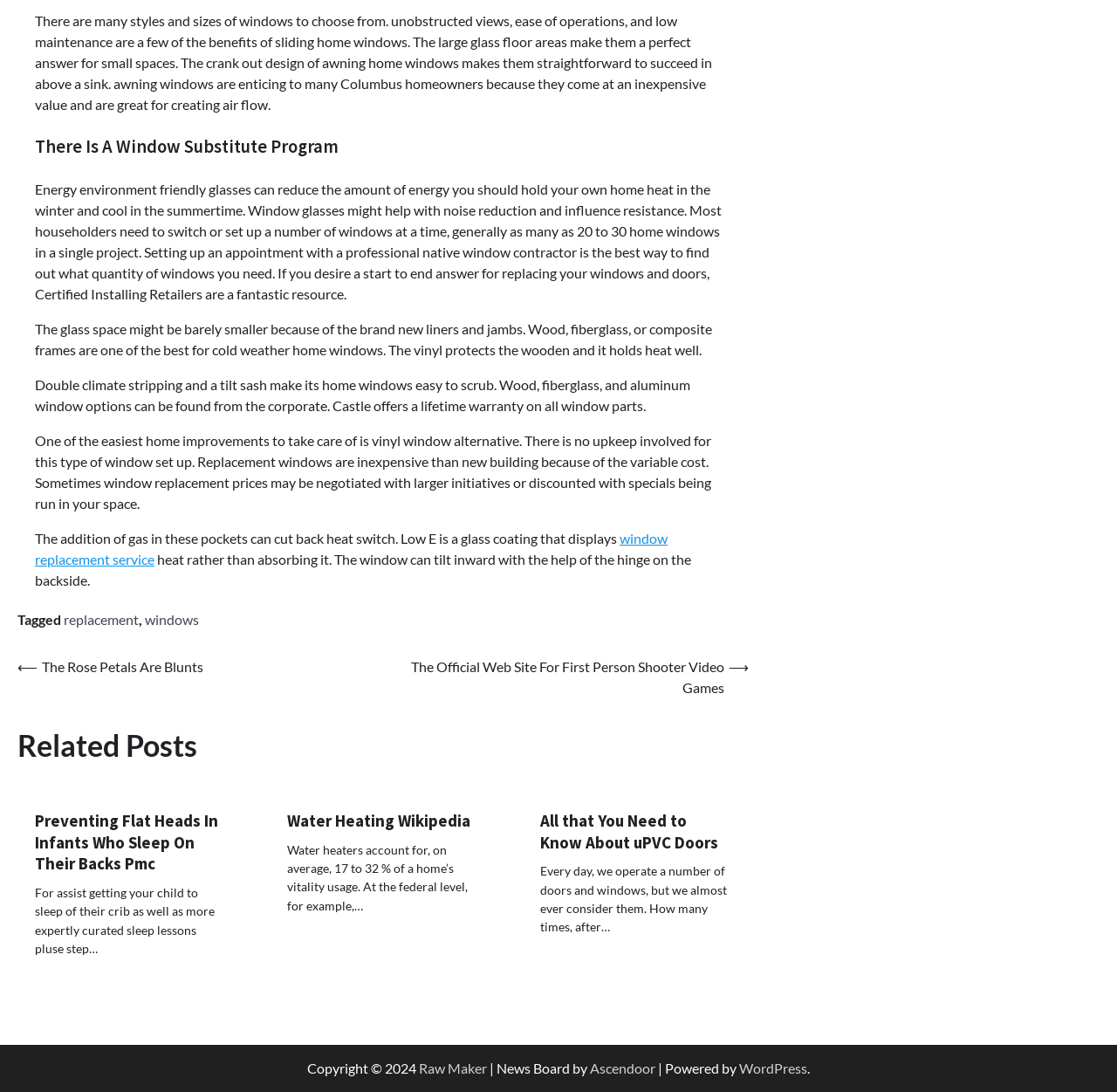Locate the bounding box coordinates of the clickable area to execute the instruction: "Learn about 'All that You Need to Know About uPVC Doors'". Provide the coordinates as four float numbers between 0 and 1, represented as [left, top, right, bottom].

[0.483, 0.742, 0.655, 0.781]